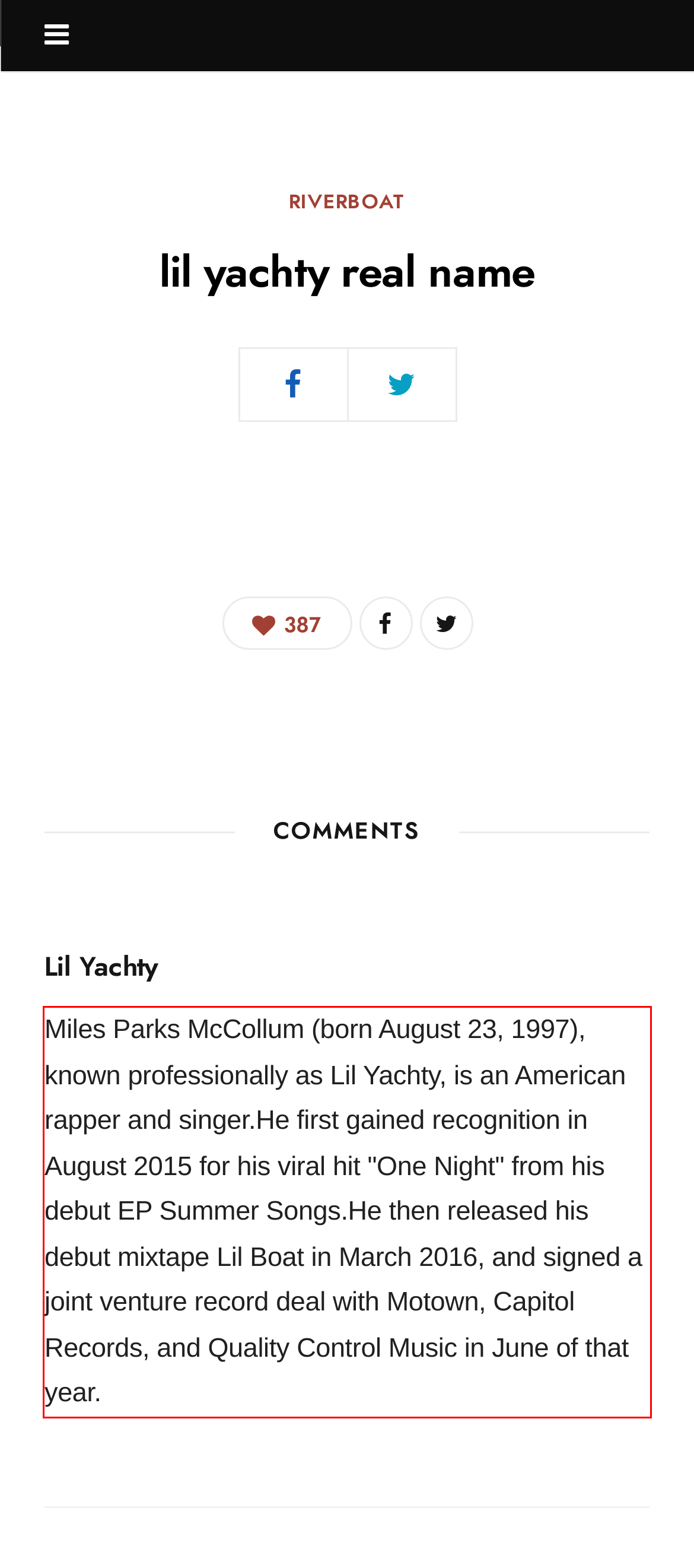Given a screenshot of a webpage, identify the red bounding box and perform OCR to recognize the text within that box.

Miles Parks McCollum (born August 23, 1997), known professionally as Lil Yachty, is an American rapper and singer.He first gained recognition in August 2015 for his viral hit "One Night" from his debut EP Summer Songs.He then released his debut mixtape Lil Boat in March 2016, and signed a joint venture record deal with Motown, Capitol Records, and Quality Control Music in June of that year.